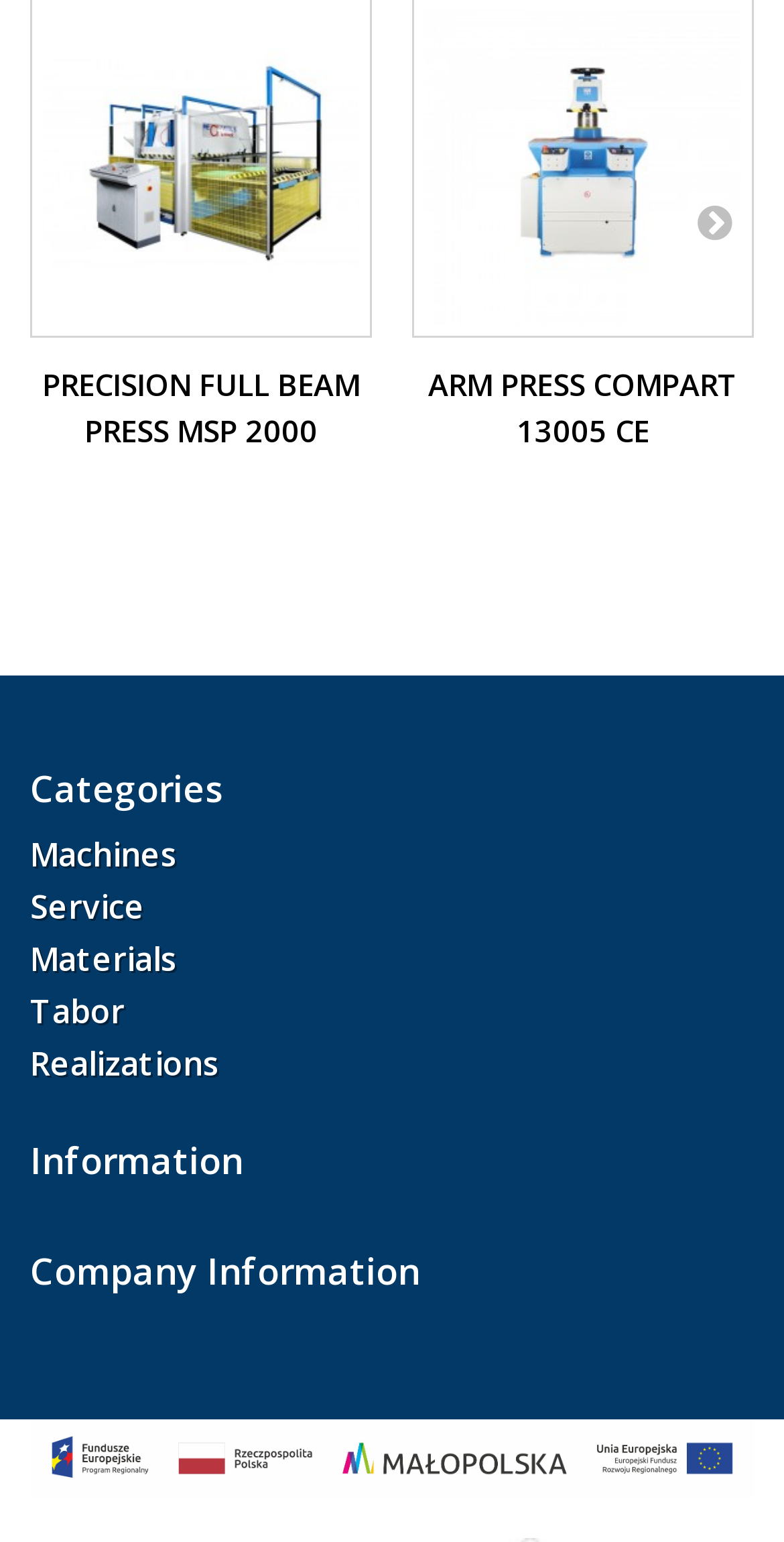What is the name of the first product shown?
Provide an in-depth and detailed explanation in response to the question.

I looked at the first image and link on the page, which has the text 'PRECISION FULL BEAM PRESS MSP 2000', indicating that it is the name of the first product shown.